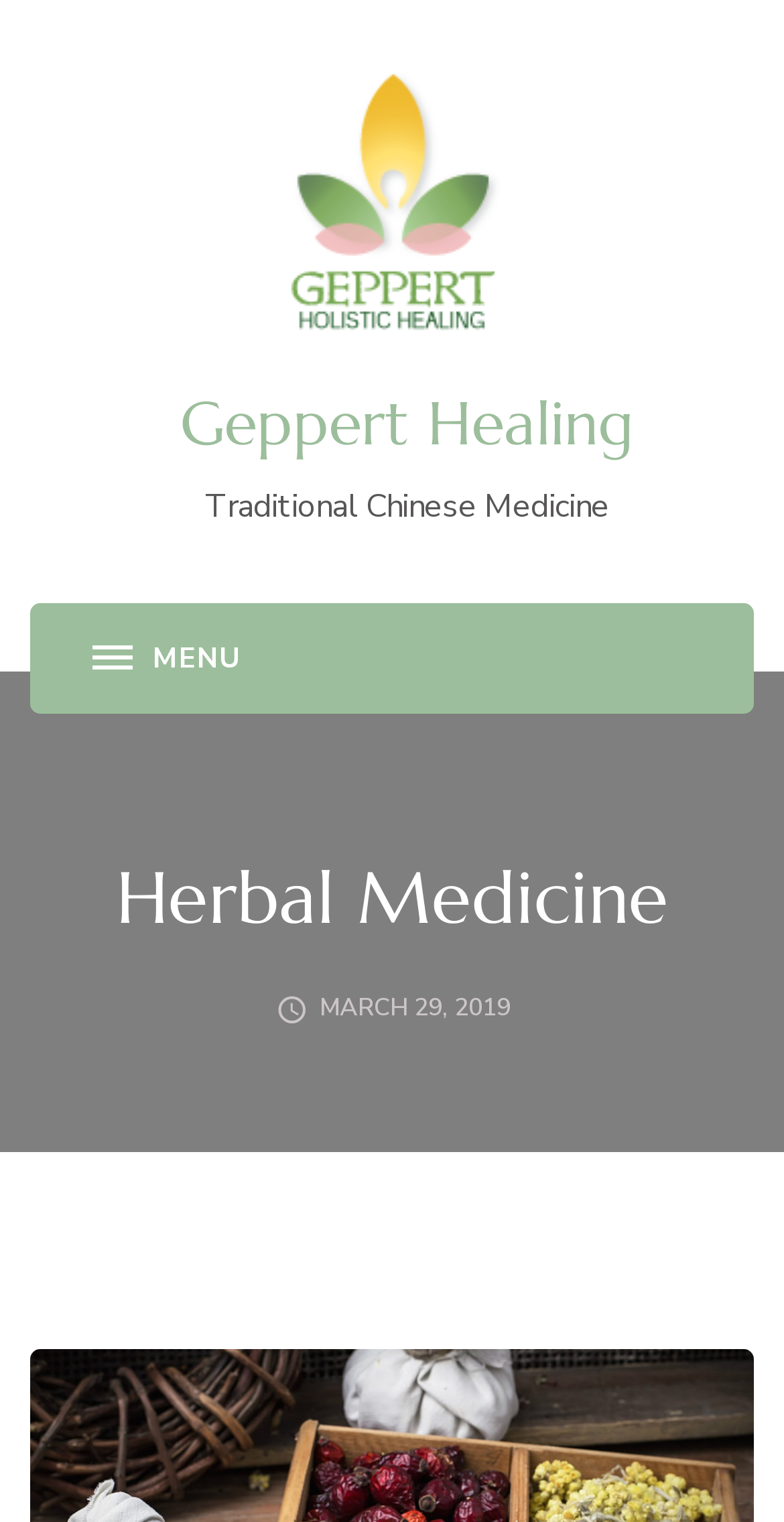Identify the bounding box coordinates for the UI element described by the following text: "Geppert Healing". Provide the coordinates as four float numbers between 0 and 1, in the format [left, top, right, bottom].

[0.229, 0.254, 0.809, 0.303]